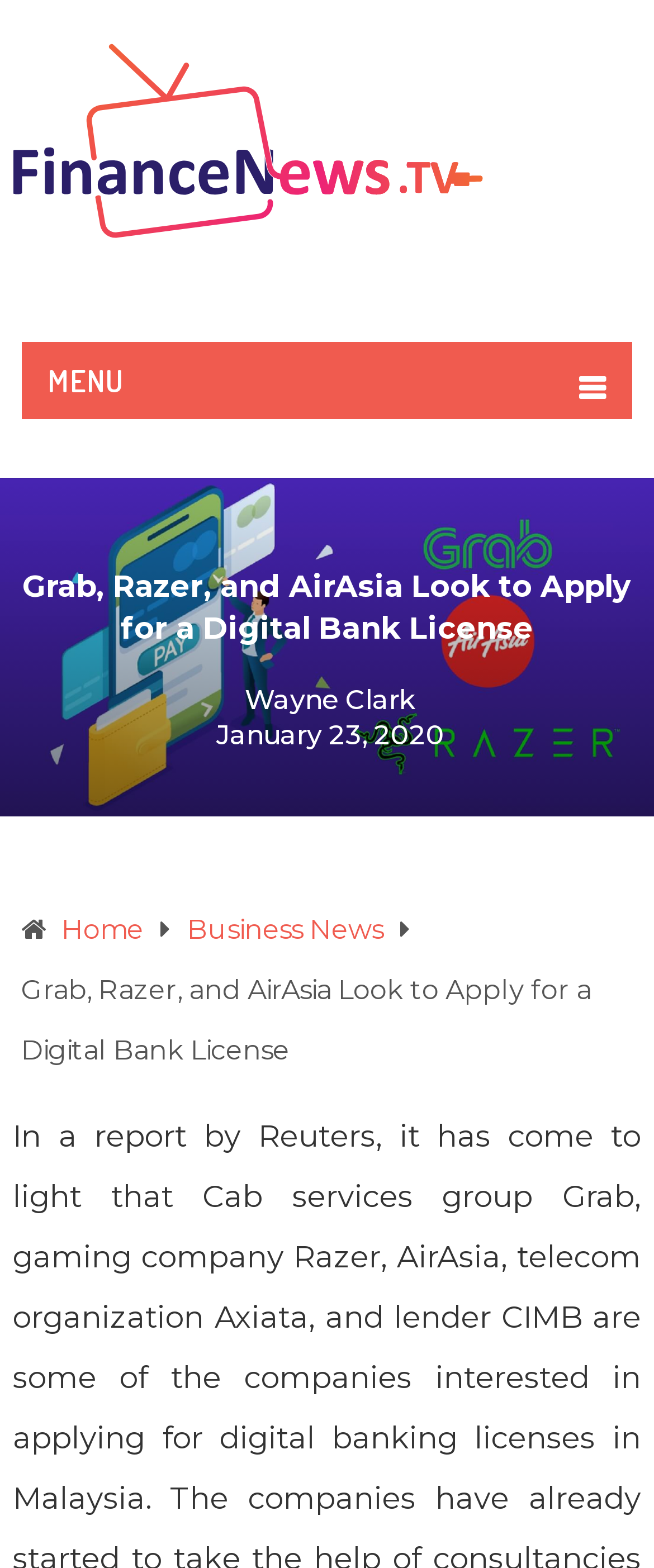Extract the bounding box for the UI element that matches this description: "Home".

[0.094, 0.583, 0.22, 0.603]